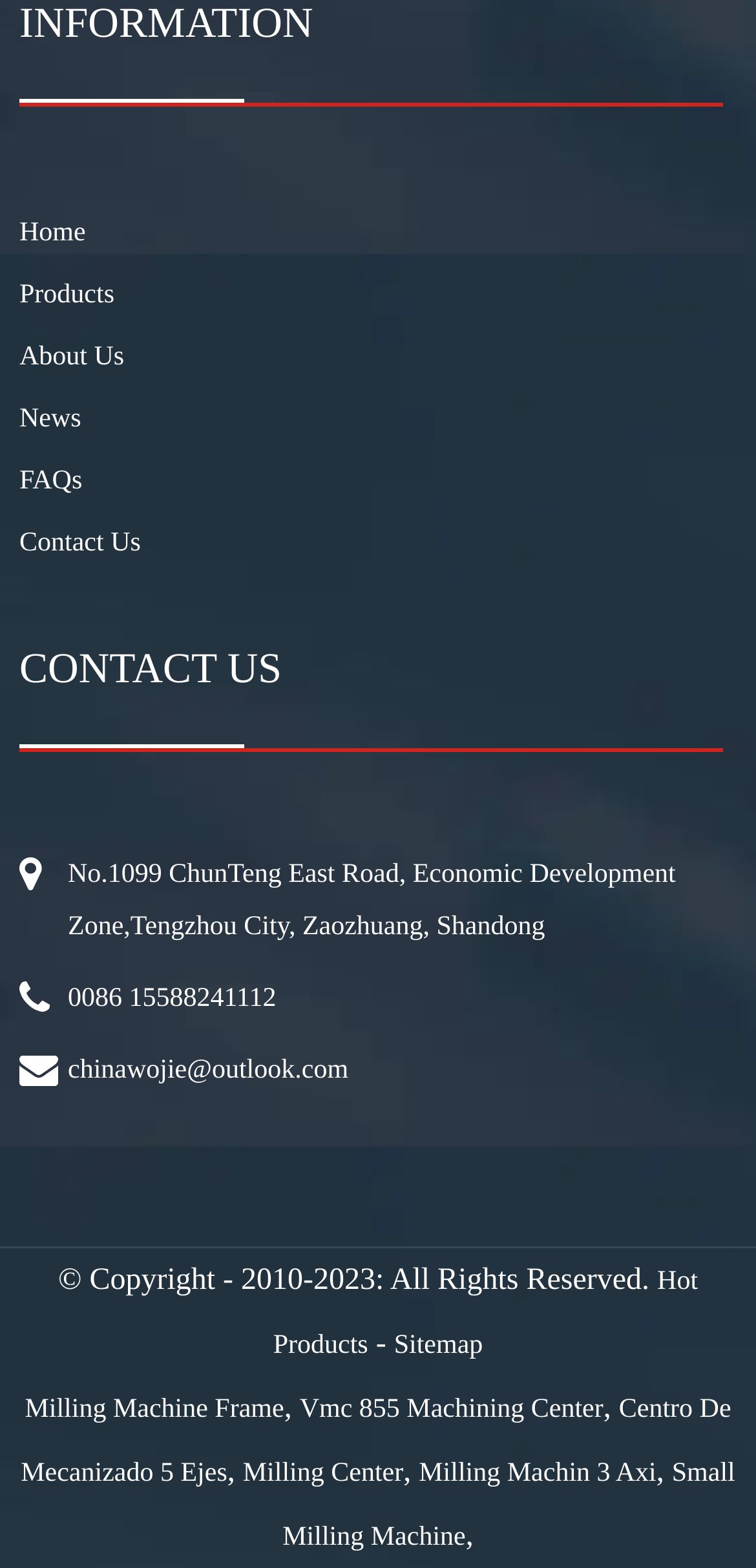Identify the bounding box of the UI element that matches this description: "Small Milling Machine".

[0.374, 0.931, 0.972, 0.99]